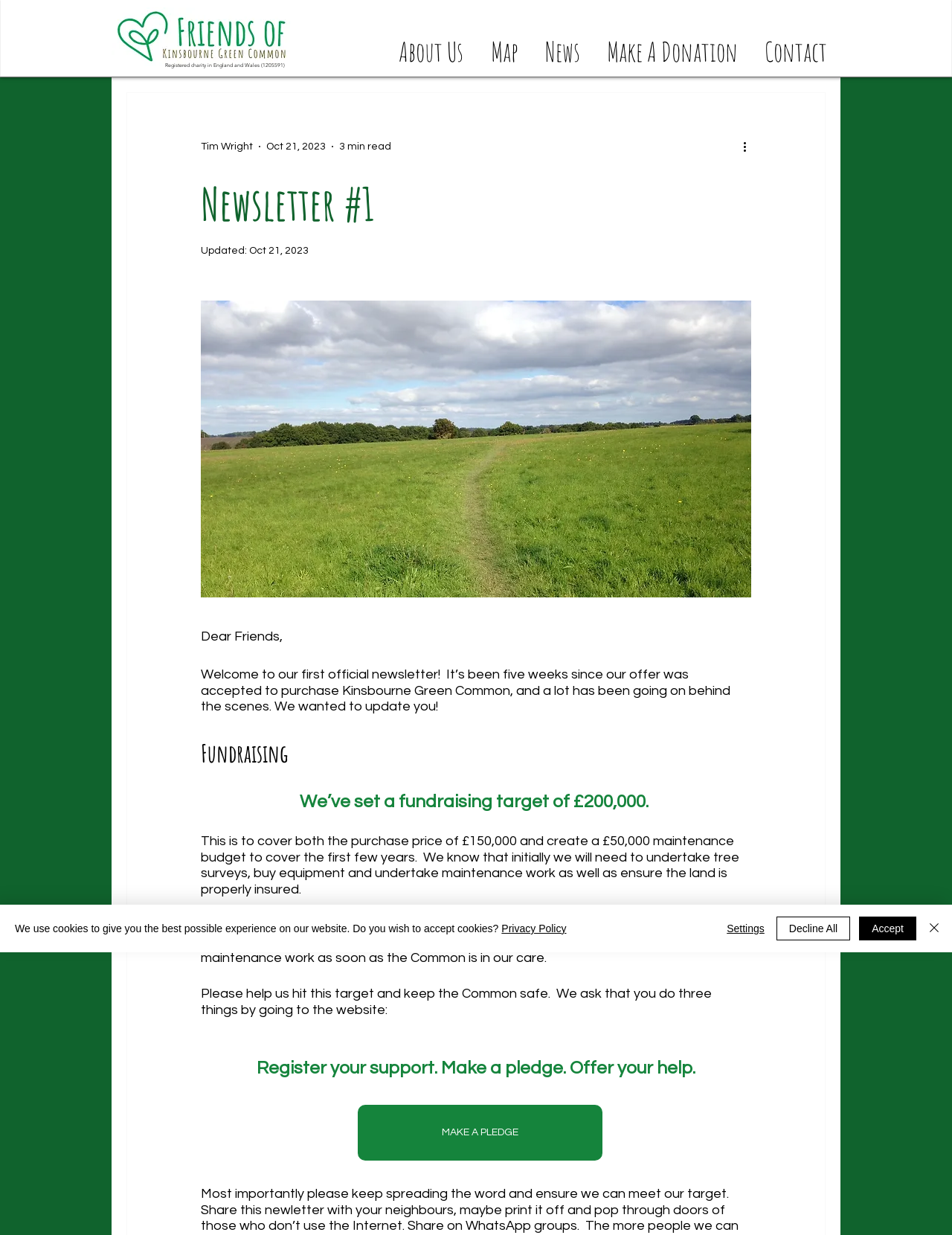What is the charity registration number?
Using the image, provide a concise answer in one word or a short phrase.

1205591